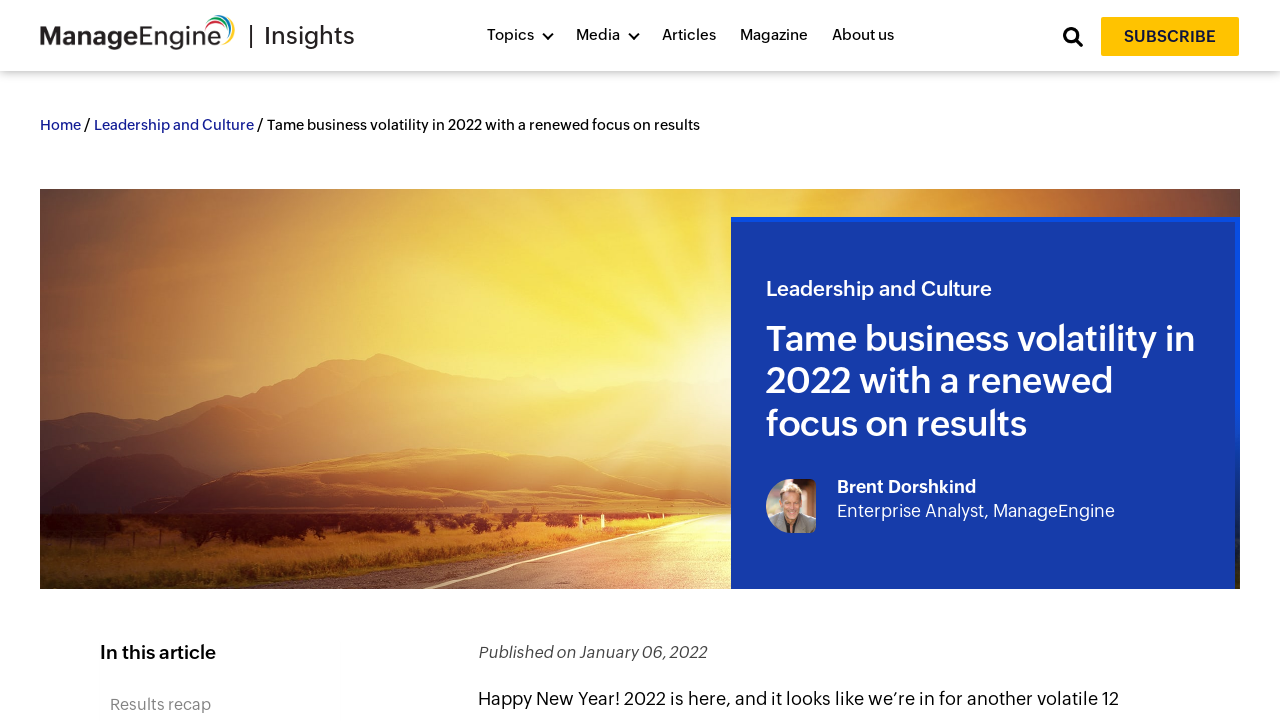Please identify the bounding box coordinates of the element's region that I should click in order to complete the following instruction: "Check the published date of the article". The bounding box coordinates consist of four float numbers between 0 and 1, i.e., [left, top, right, bottom].

[0.452, 0.892, 0.552, 0.918]